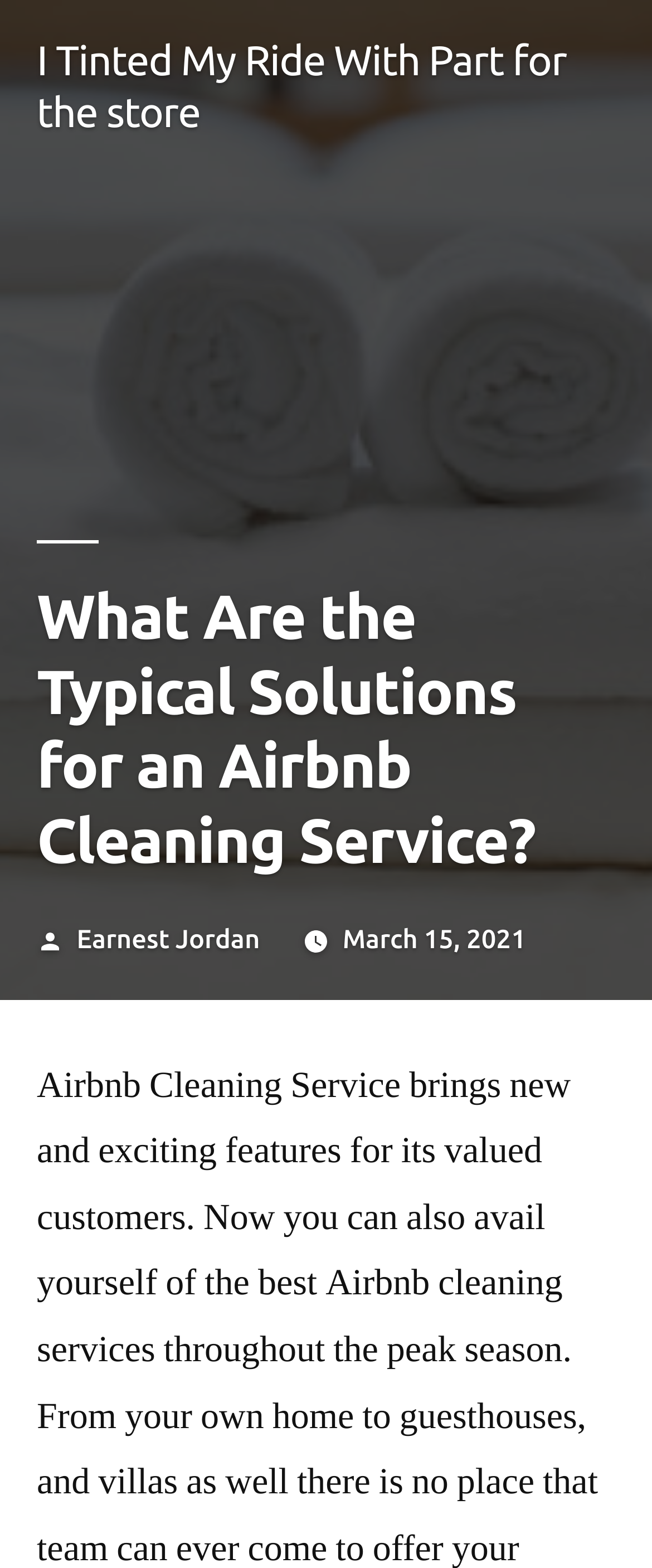What is the format of the date mentioned in the webpage?
Use the image to give a comprehensive and detailed response to the question.

The date 'March 15, 2021' is in the format of Month Day, Year, which is a common format used to represent dates.